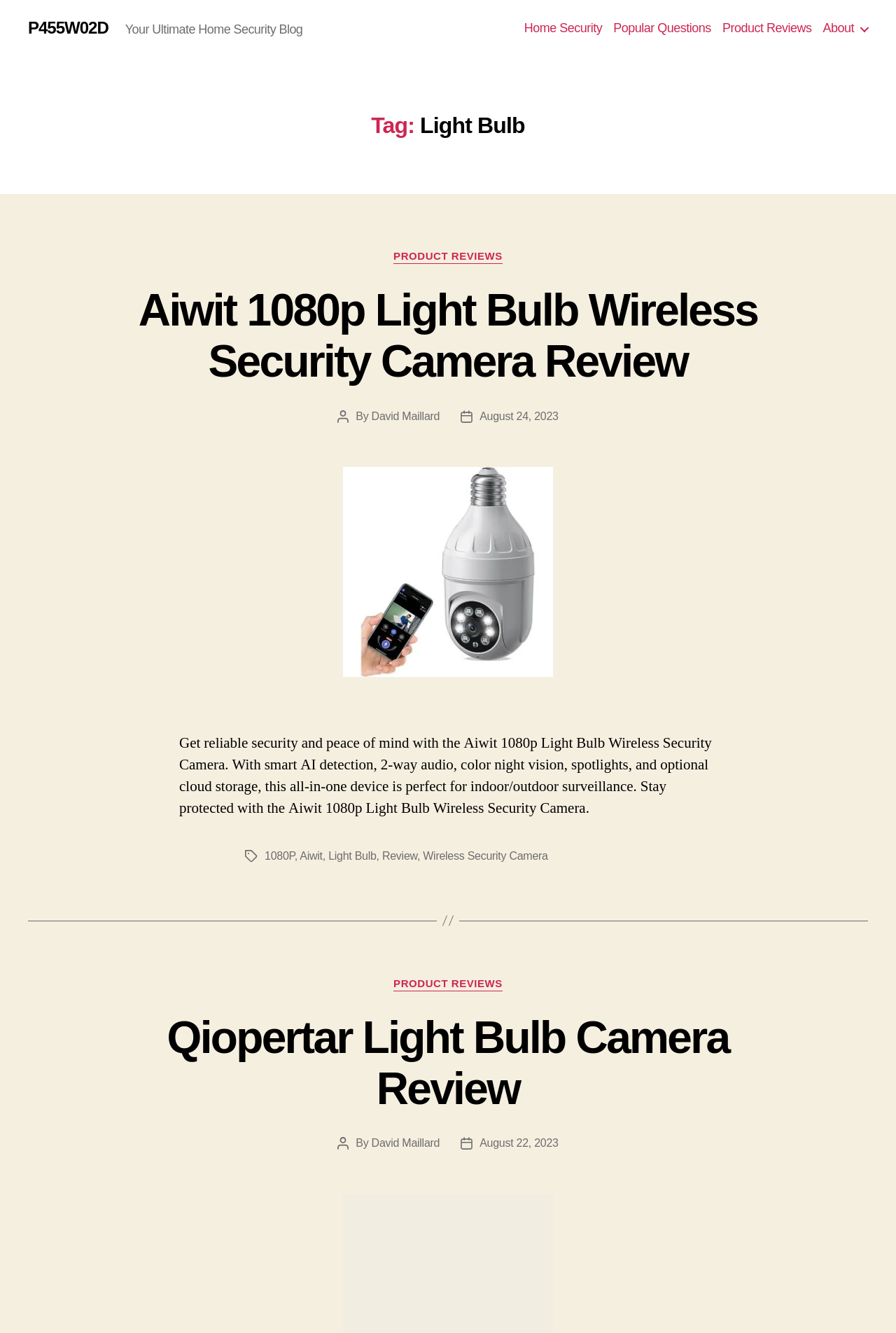Pinpoint the bounding box coordinates of the clickable element needed to complete the instruction: "Learn more about PRODUCT REVIEWS". The coordinates should be provided as four float numbers between 0 and 1: [left, top, right, bottom].

[0.439, 0.188, 0.561, 0.198]